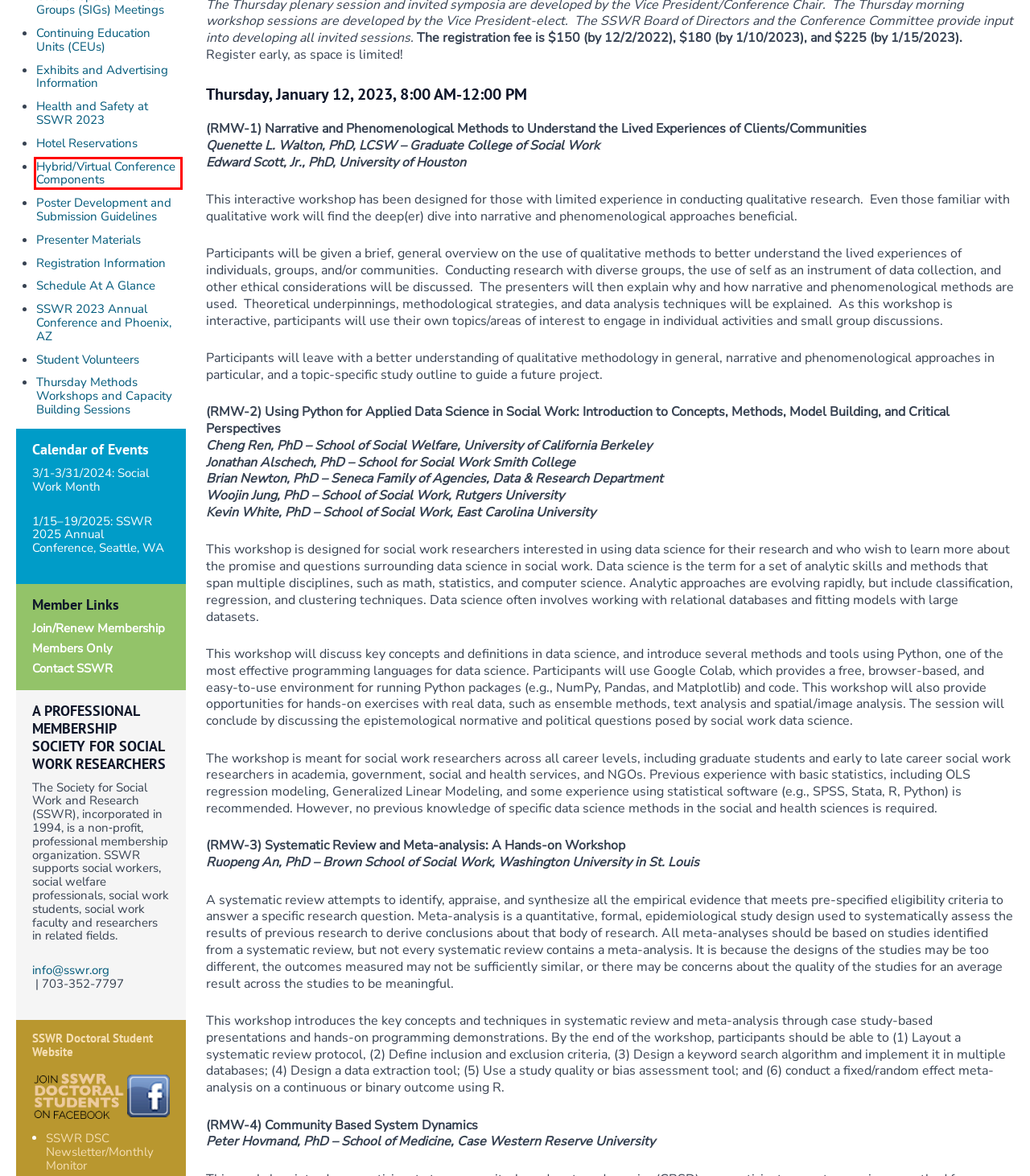Given a screenshot of a webpage featuring a red bounding box, identify the best matching webpage description for the new page after the element within the red box is clicked. Here are the options:
A. Hotel Reservations – SSWR — Society for Social Work and Research
B. 2025 Conference Home – SSWR — Society for Social Work and Research
C. Poster Development and Submission Guidelines – SSWR — Society for Social Work and Research
D. Schedule At A Glance – SSWR — Society for Social Work and Research
E. Hybrid/Virtual Conference Components – SSWR — Society for Social Work and Research
F. Registration Information – SSWR — Society for Social Work and Research
G. Health and Safety at SSWR 2023 – SSWR — Society for Social Work and Research
H. SSWR DSC

E